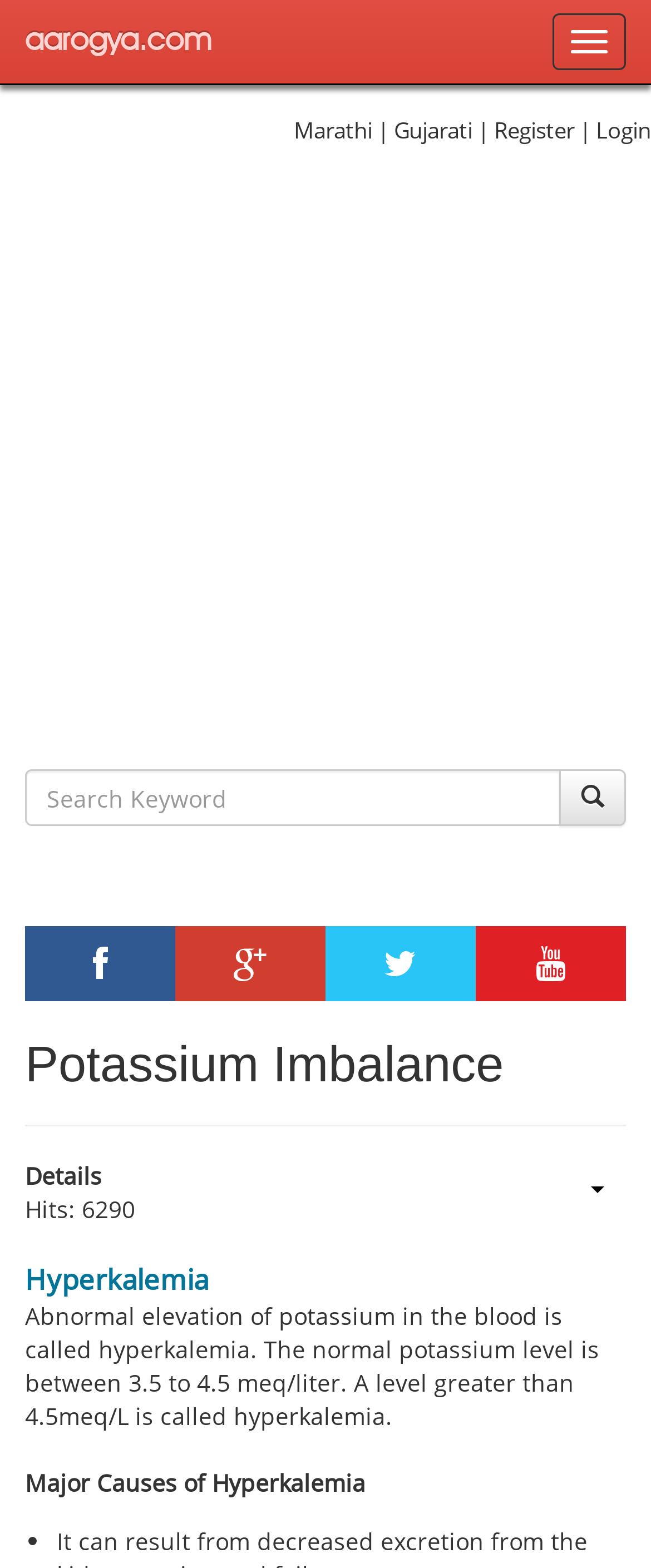Examine the screenshot and answer the question in as much detail as possible: What is the symbol of the button next to the search textbox?

I found a button next to the search textbox, which has a symbol ''.